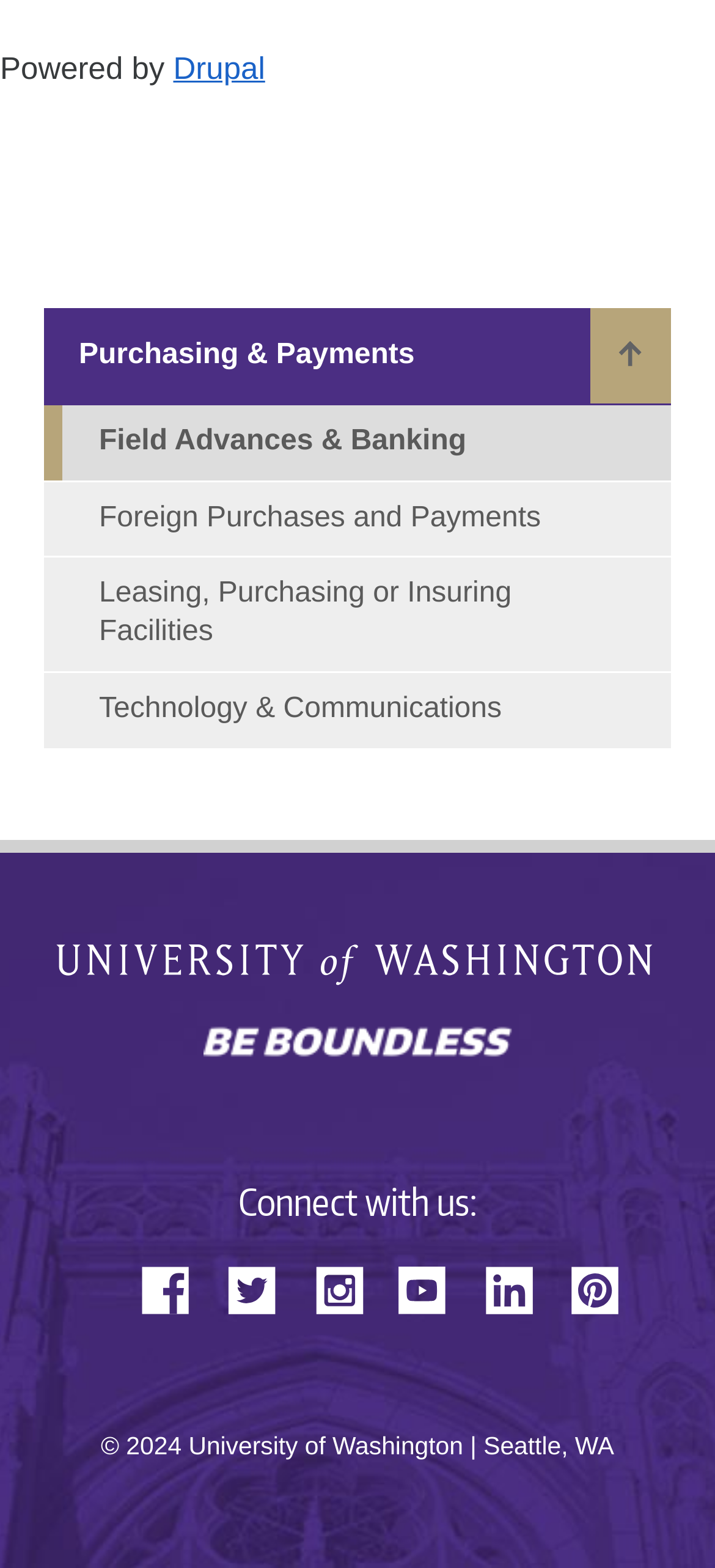Please determine the bounding box coordinates of the clickable area required to carry out the following instruction: "Click on the 'Purchasing & Payments' link". The coordinates must be four float numbers between 0 and 1, represented as [left, top, right, bottom].

[0.062, 0.197, 0.938, 0.258]